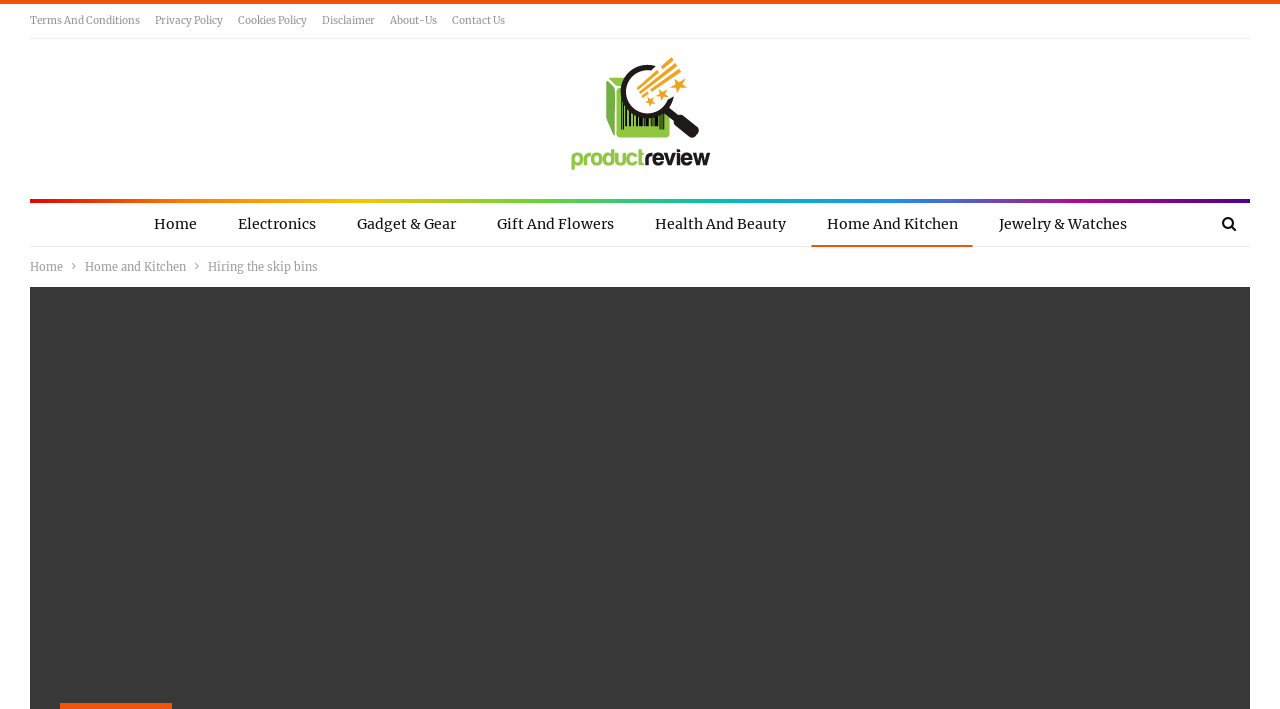Kindly determine the bounding box coordinates for the clickable area to achieve the given instruction: "contact us".

[0.353, 0.02, 0.395, 0.038]